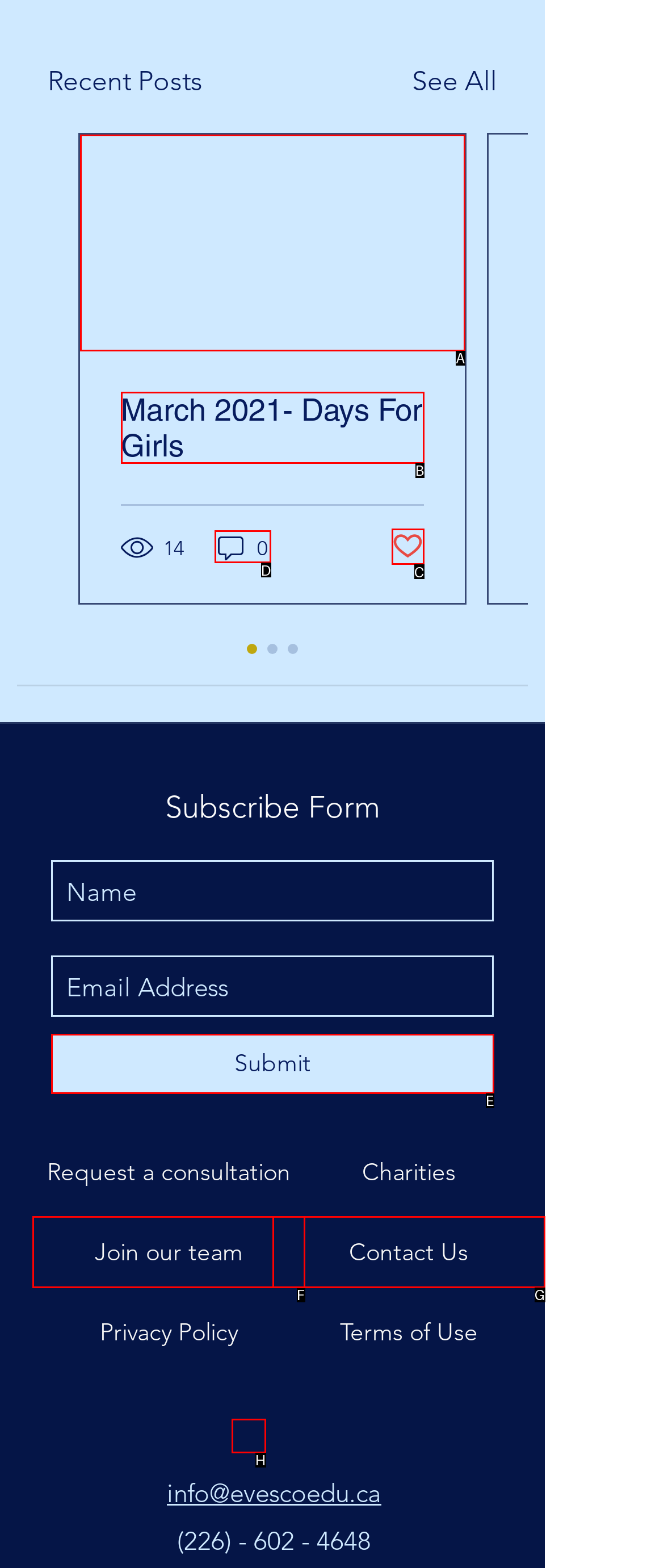From the choices given, find the HTML element that matches this description: March 2021- Days For Girls. Answer with the letter of the selected option directly.

B